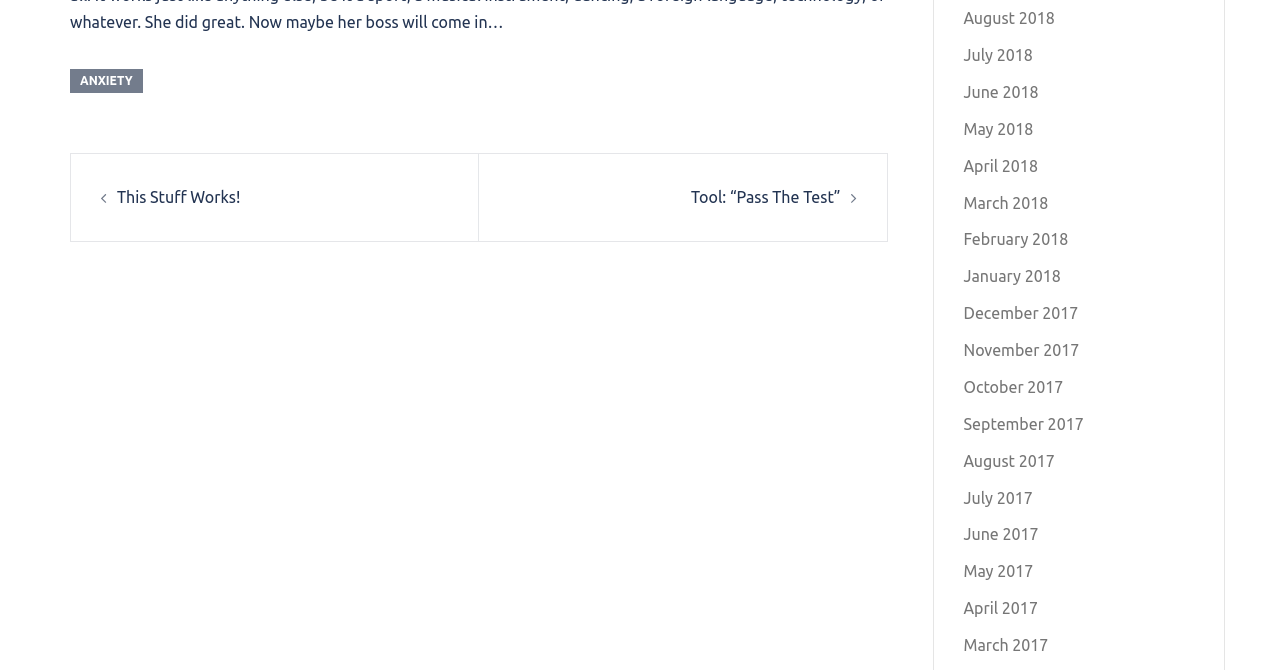How many images are there in the main content?
Based on the image, answer the question with as much detail as possible.

I counted the number of images in the main content section and found two images with no alt text.